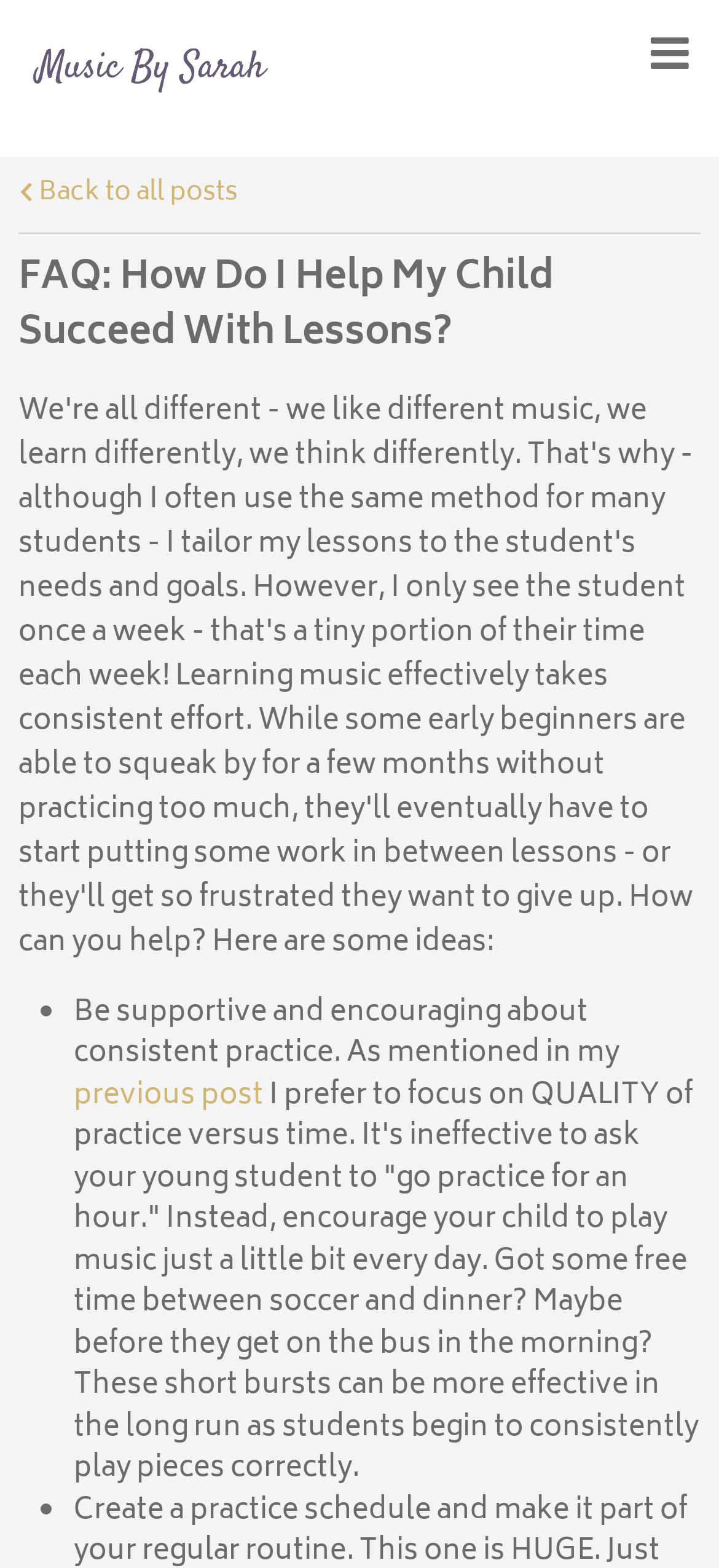Provide an in-depth description of the elements and layout of the webpage.

The webpage is about a FAQ section, specifically discussing how to help a child succeed with music lessons. At the top left, there is a heading "Music By Sarah" with an accompanying image and a link. On the top right, there is a small icon represented by "\ue600". 

Below the heading "Music By Sarah", there is a link to go "Back to all posts" on the top left. The main heading "FAQ: How Do I Help My Child Succeed With Lessons?" is located at the top center of the page. 

The main content of the page is divided into two sections, each marked with a bullet point. The first section advises parents to be supportive and encouraging about consistent practice, with a link to a previous post. The text explains that focusing on quality of practice is more effective than the amount of time spent practicing. 

The second section, located below the first one, continues to provide advice on how to help a child succeed with music lessons.